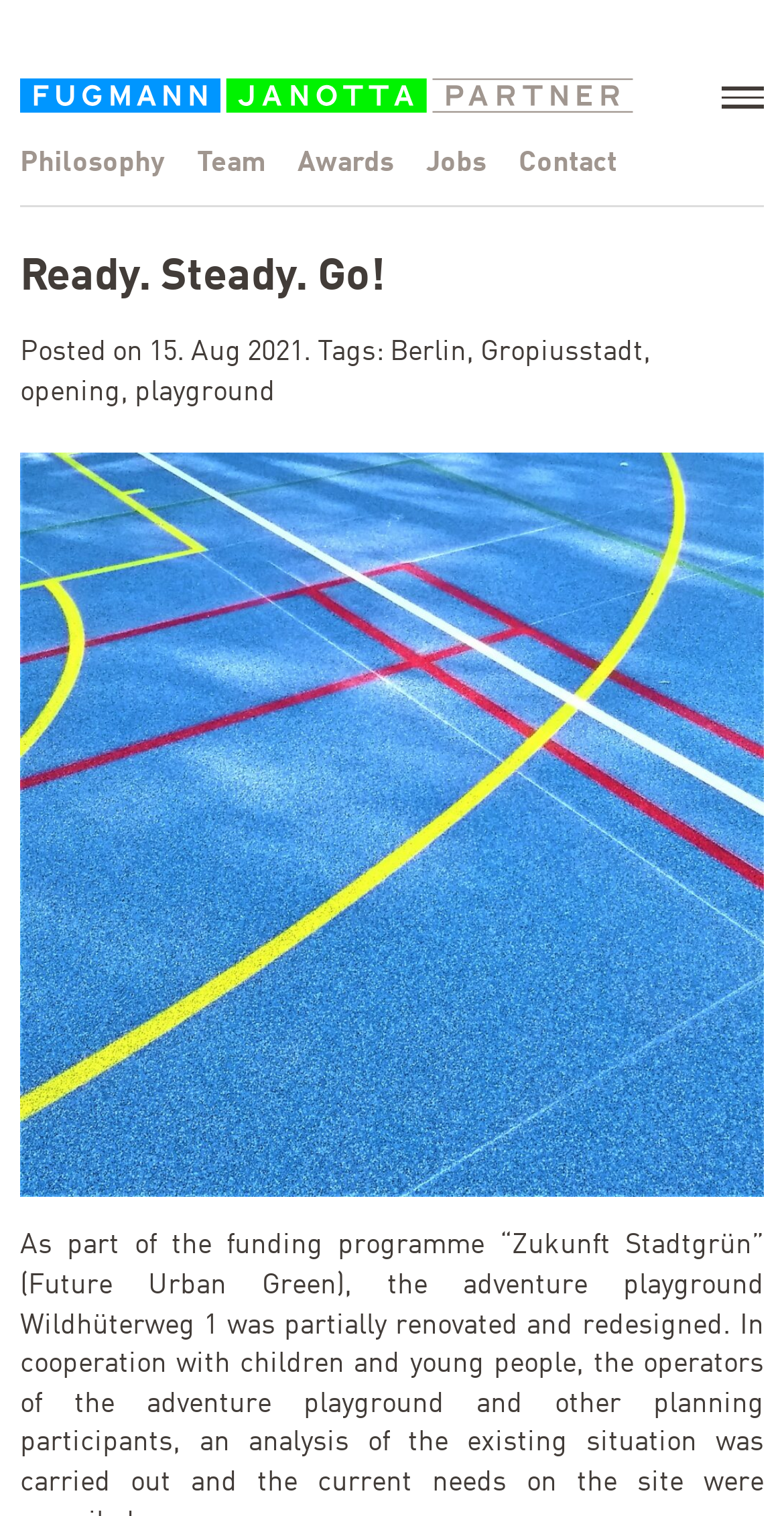What is the name of the architecture firm?
Based on the image, give a concise answer in the form of a single word or short phrase.

FUGMANN JANOTTA PARTNER